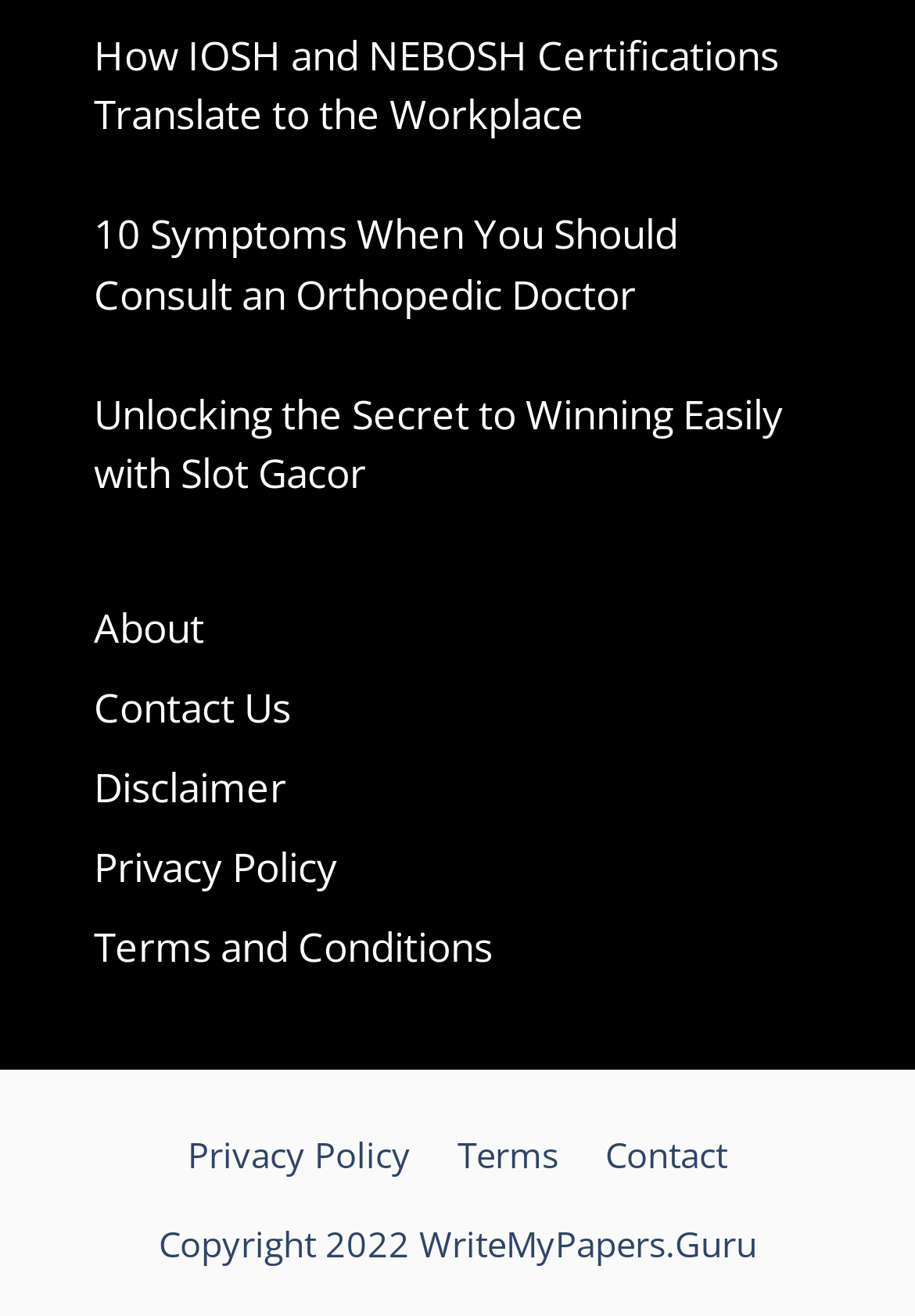What are the main sections of this website?
Please use the image to provide a one-word or short phrase answer.

About, Contact, Disclaimer, etc.